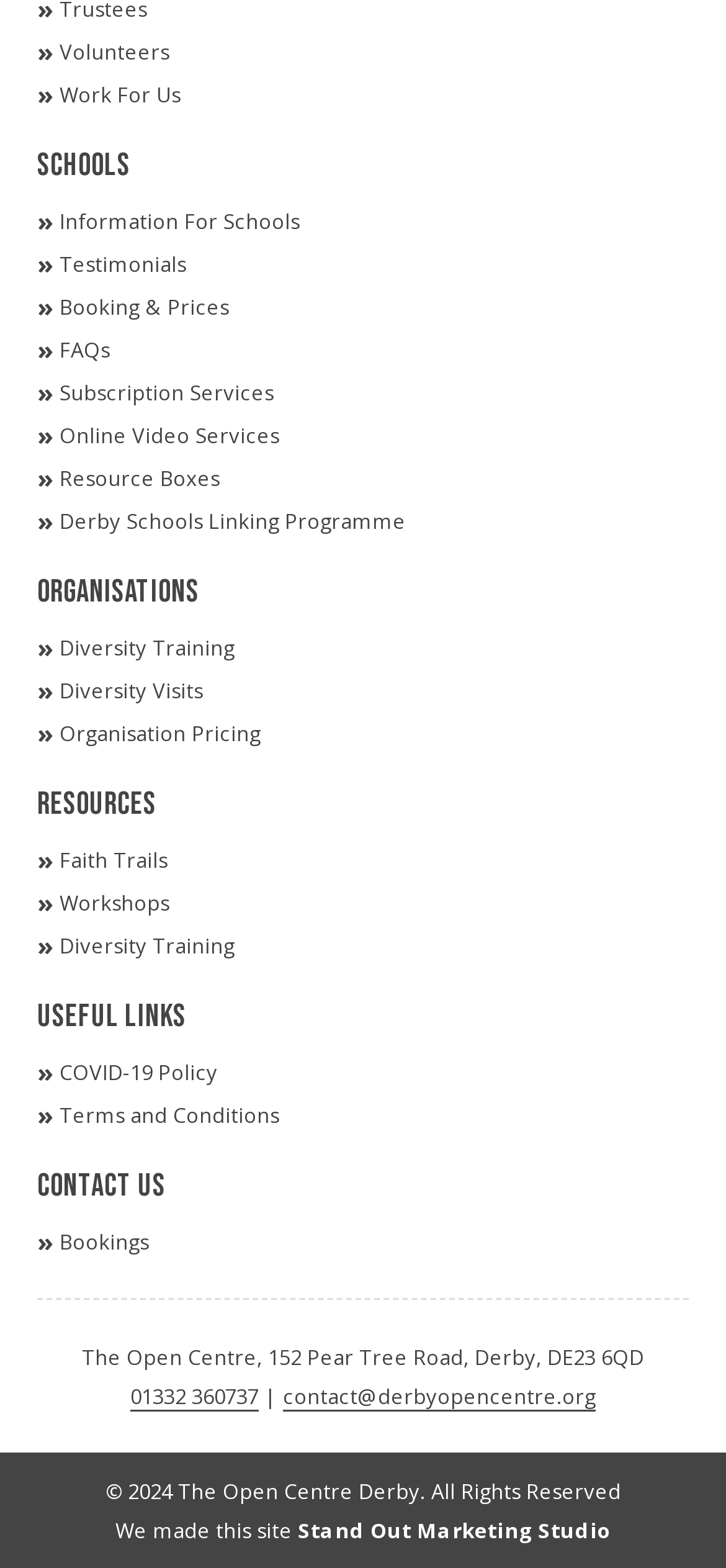Can you determine the bounding box coordinates of the area that needs to be clicked to fulfill the following instruction: "Click on Volunteers"?

[0.051, 0.02, 0.897, 0.045]